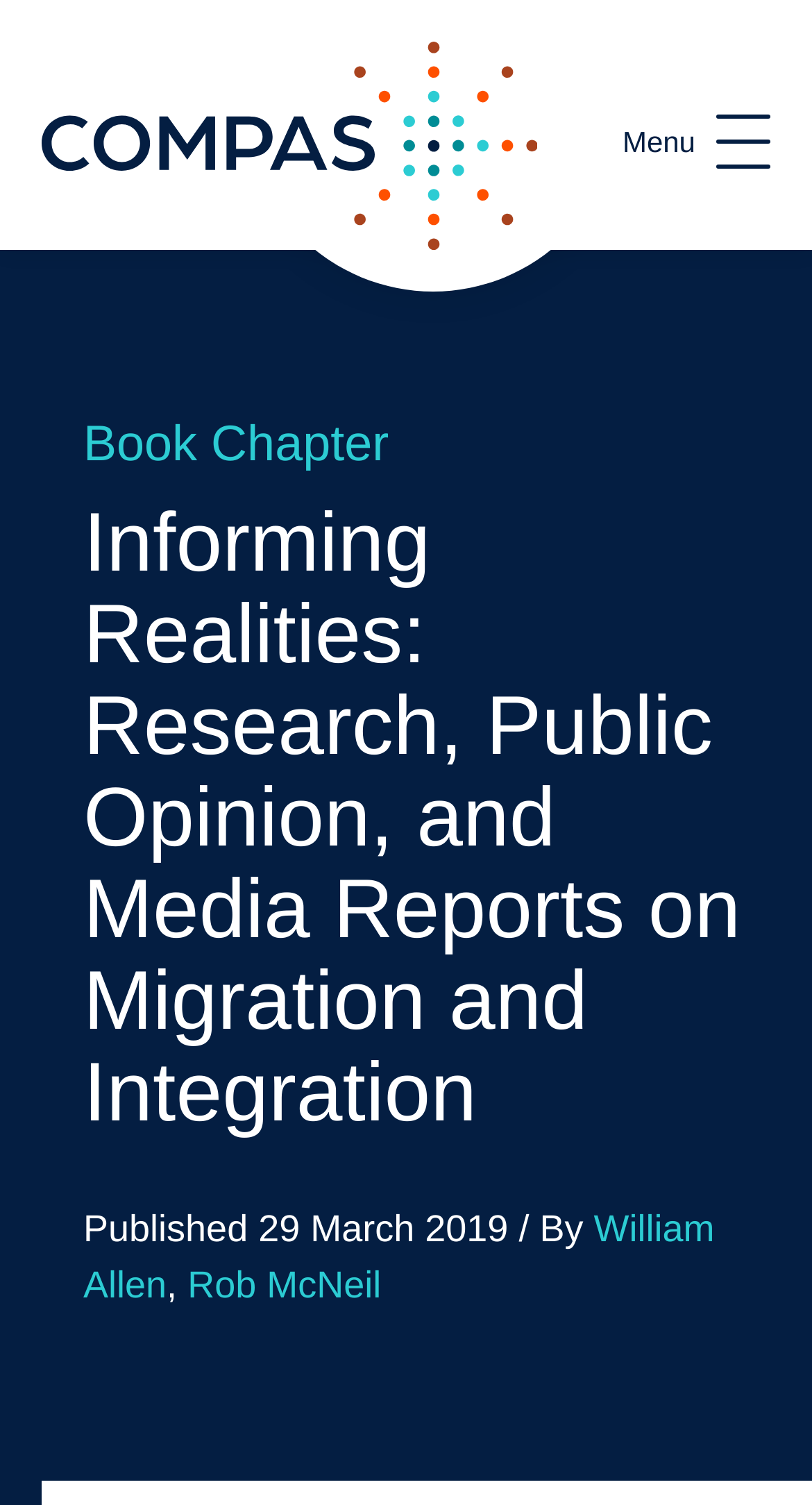Using the provided element description: "Menu", determine the bounding box coordinates of the corresponding UI element in the screenshot.

None